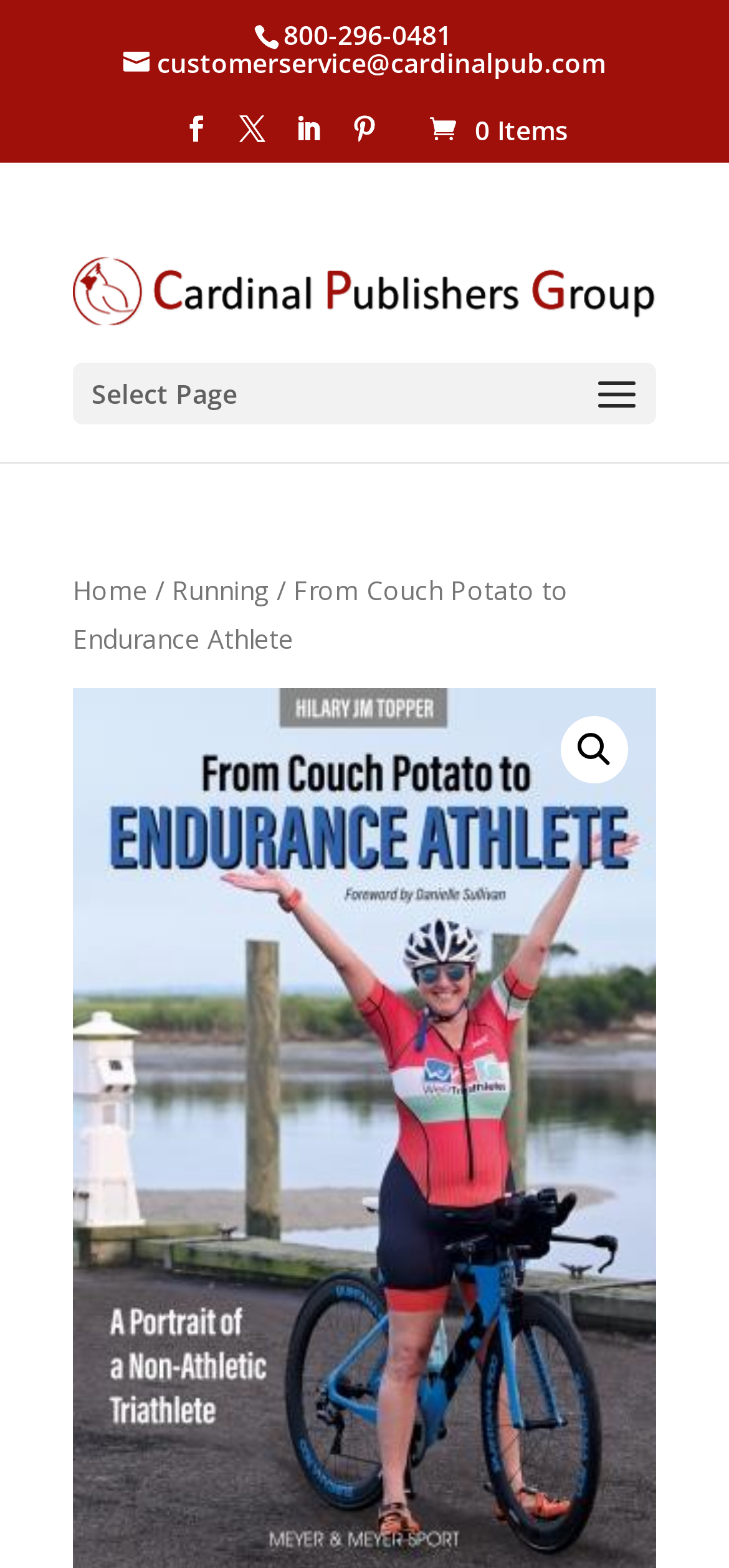What is the phone number on the webpage? From the image, respond with a single word or brief phrase.

800-296-0481